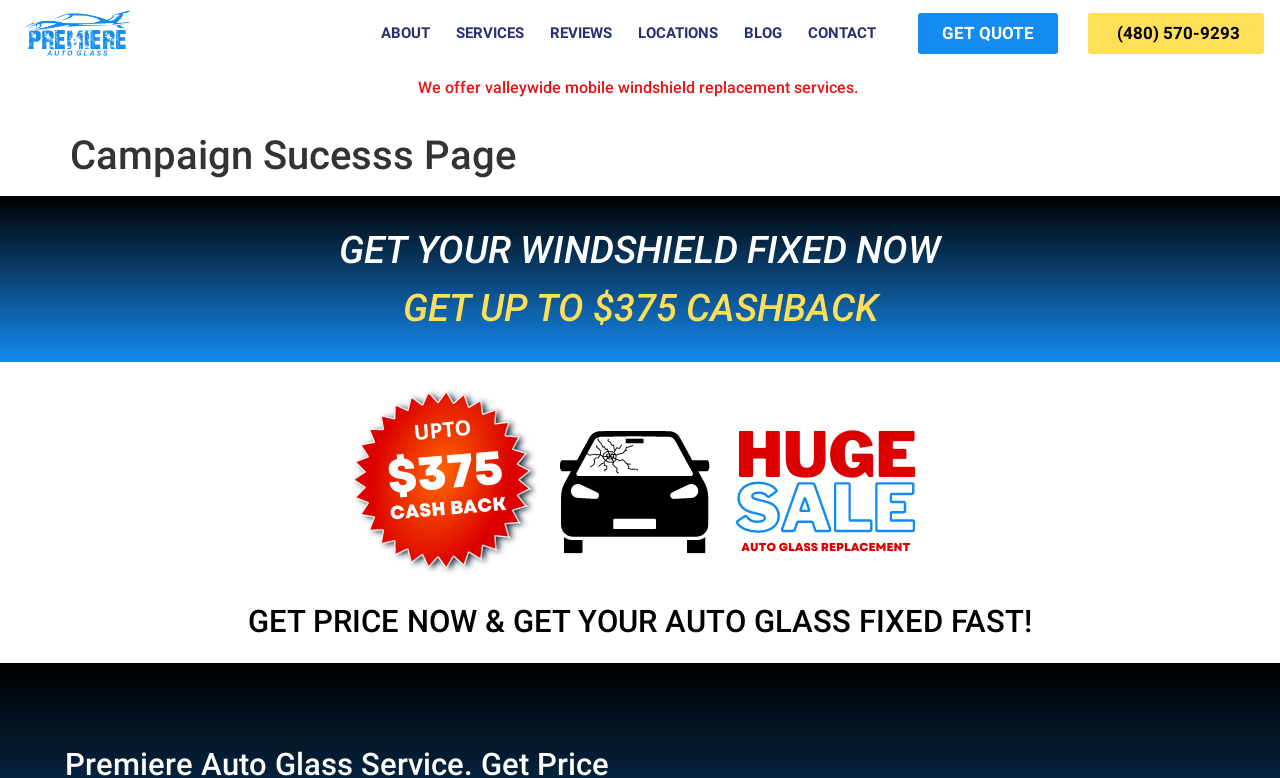Pinpoint the bounding box coordinates of the clickable element to carry out the following instruction: "Visit the 'ABOUT' page."

[0.288, 0.013, 0.346, 0.072]